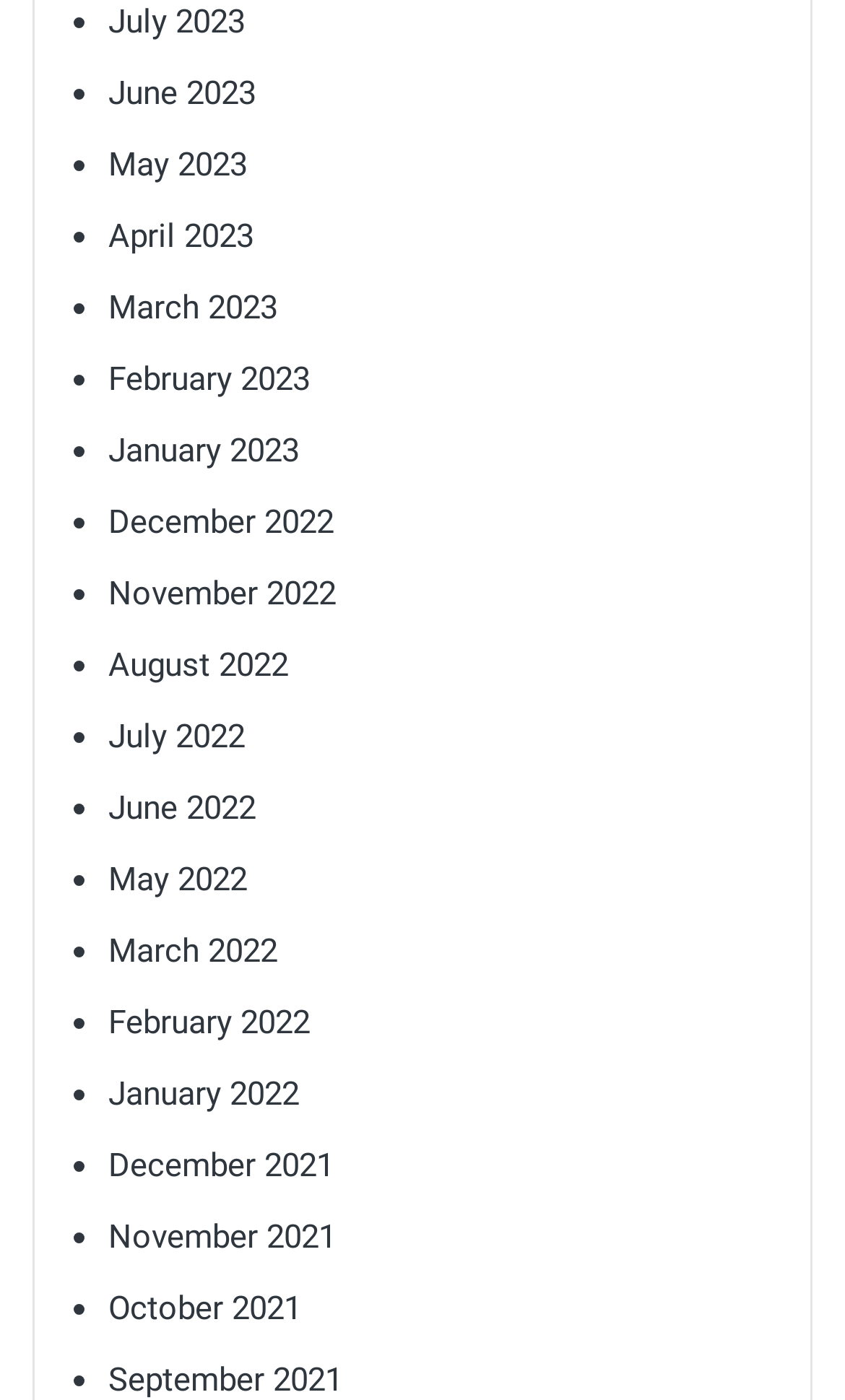Locate the bounding box coordinates of the clickable region necessary to complete the following instruction: "View June 2022". Provide the coordinates in the format of four float numbers between 0 and 1, i.e., [left, top, right, bottom].

[0.128, 0.563, 0.303, 0.591]